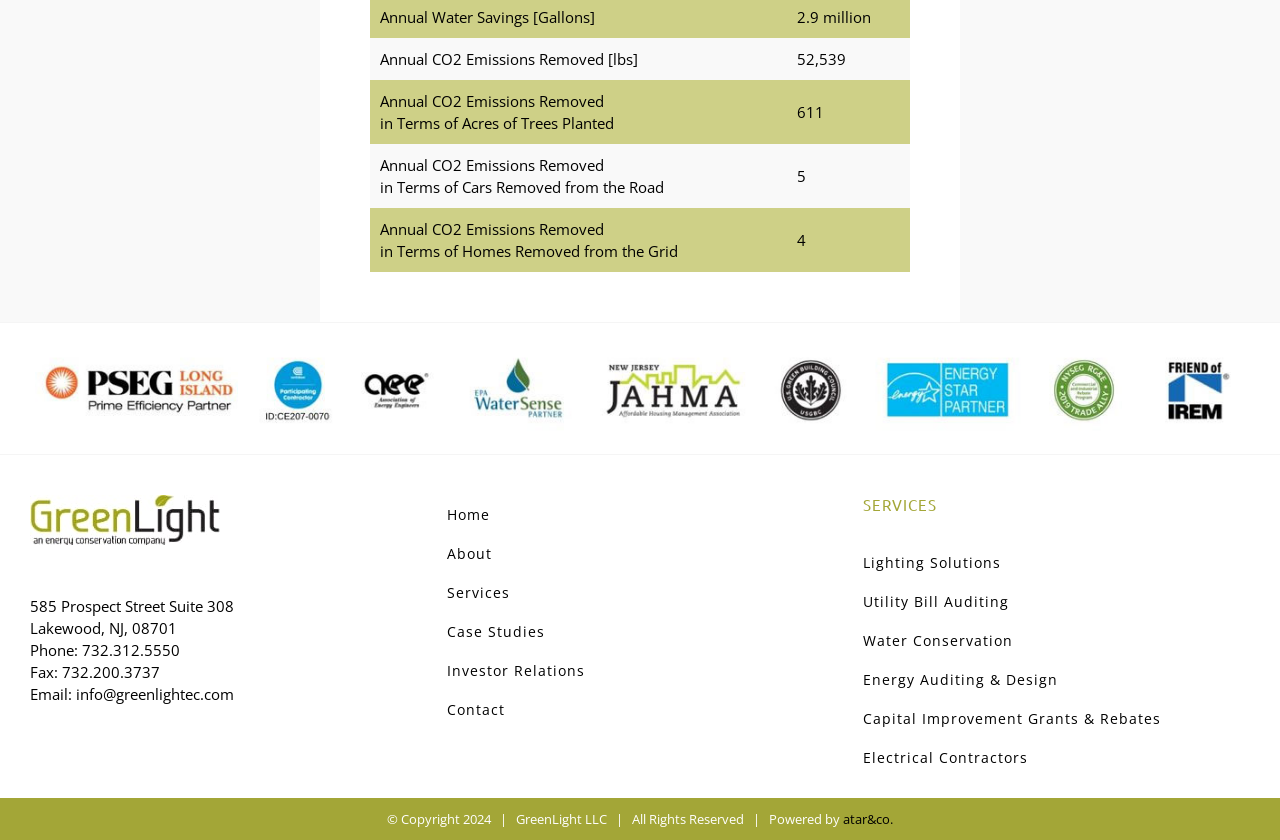Highlight the bounding box coordinates of the element you need to click to perform the following instruction: "Click the 'Contact' link."

[0.349, 0.822, 0.65, 0.869]